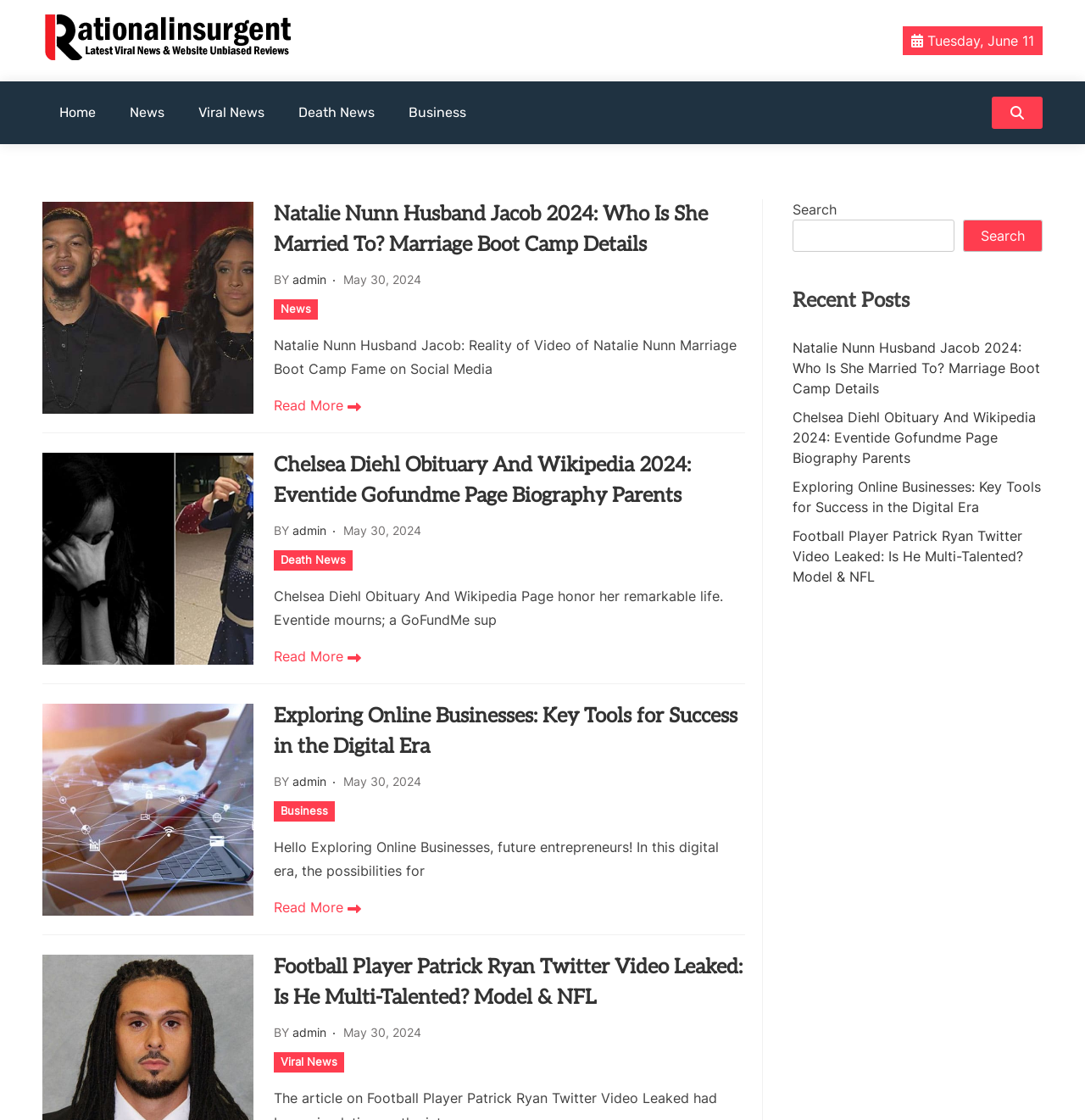What is the purpose of the search bar?
Observe the image and answer the question with a one-word or short phrase response.

To search articles